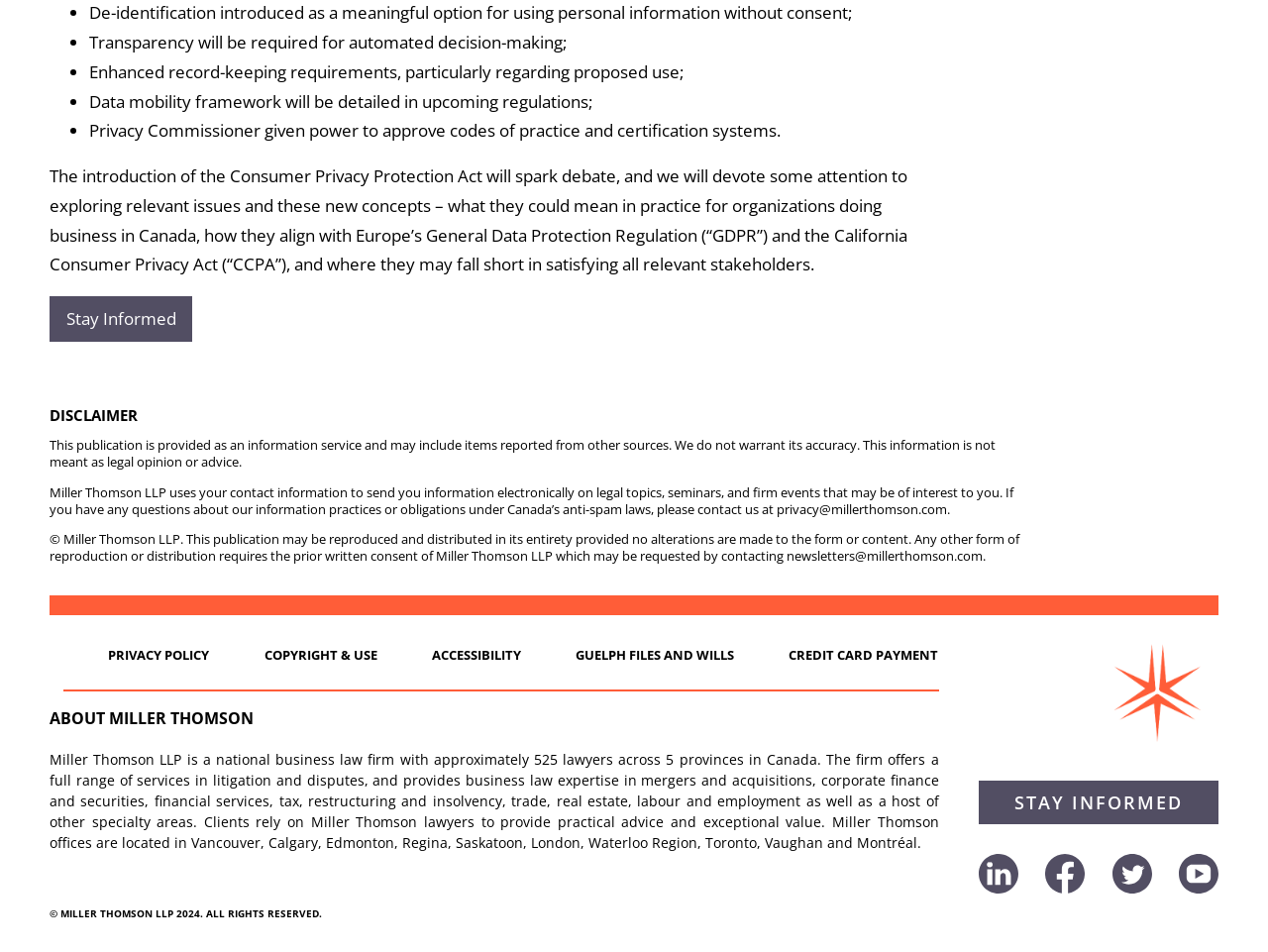How can one contact Miller Thomson LLP about information practices?
Use the screenshot to answer the question with a single word or phrase.

By contacting privacy@millerthomson.com